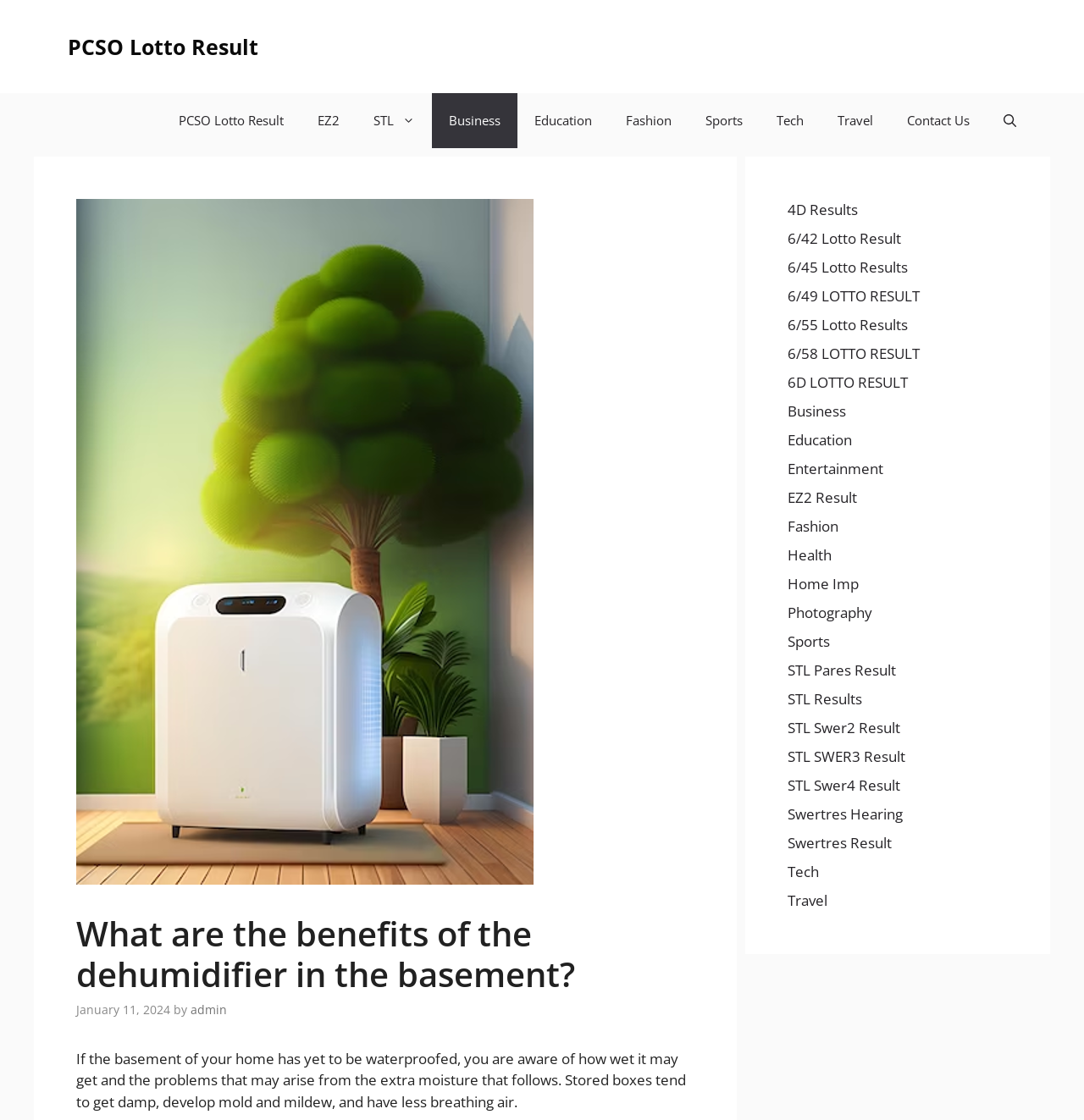Use the information in the screenshot to answer the question comprehensively: What is the date of the article?

I found the date of the article by looking at the time element, which is located below the heading 'What are the benefits of the dehumidifier in the basement?' and it says 'January 11, 2024'.